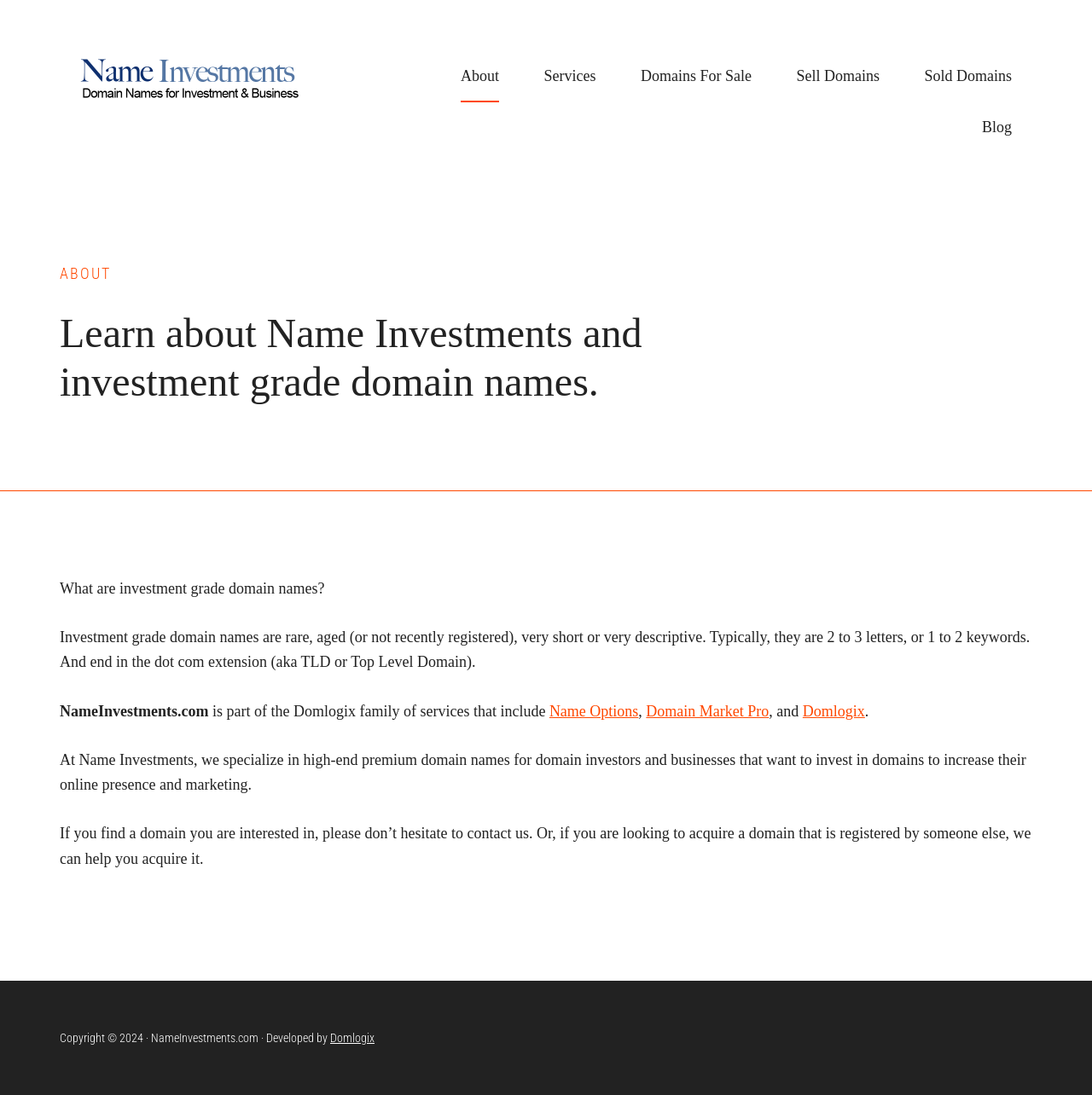What type of domain names does Name Investments specialize in?
Please describe in detail the information shown in the image to answer the question.

Based on the text in the article section, it is mentioned that 'At Name Investments, we specialize in high-end premium domain names for domain investors and businesses that want to invest in domains to increase their online presence and marketing.' This indicates that Name Investments focuses on high-end premium domain names.